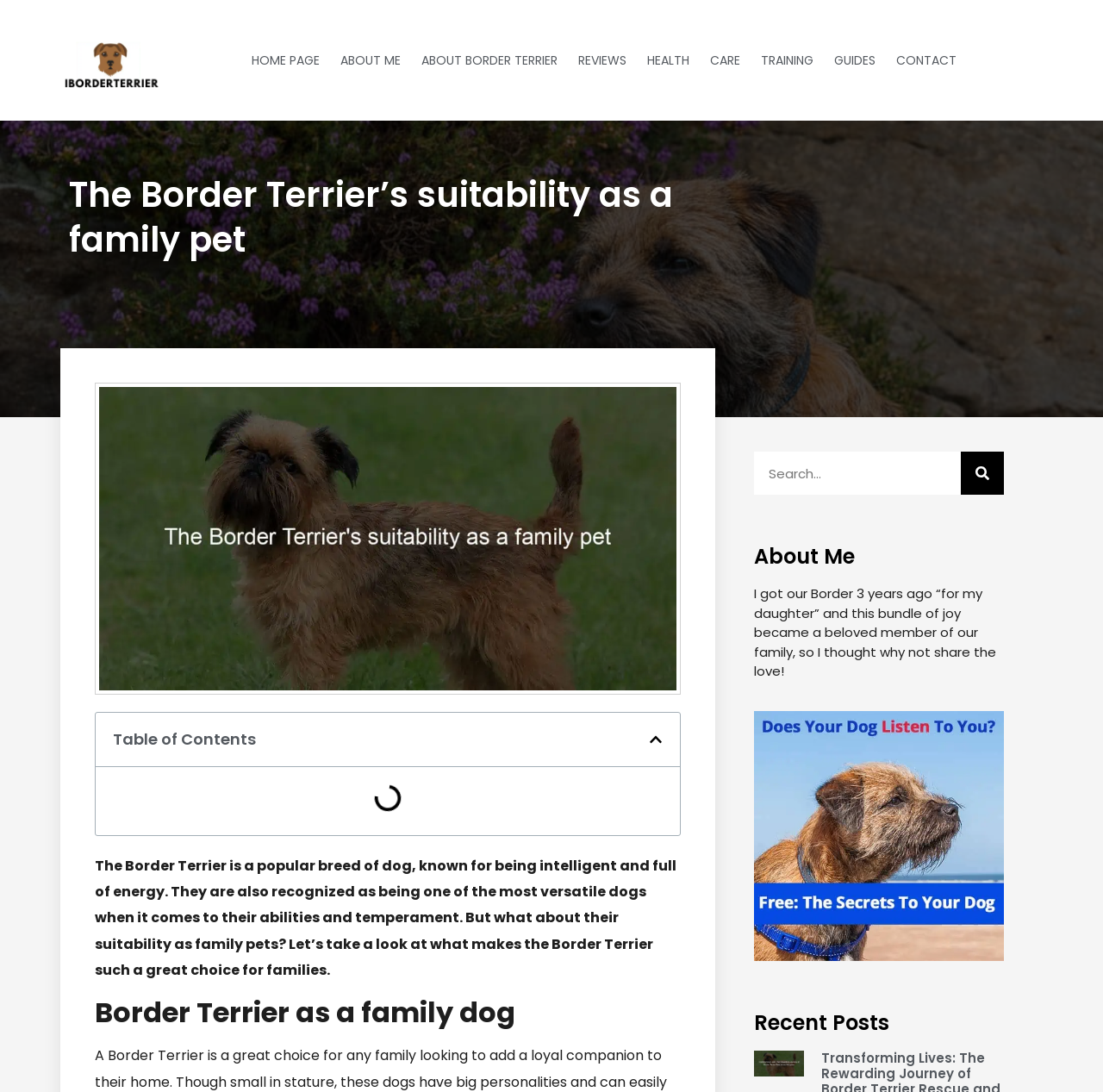Provide the bounding box coordinates of the HTML element this sentence describes: "Guides". The bounding box coordinates consist of four float numbers between 0 and 1, i.e., [left, top, right, bottom].

[0.749, 0.019, 0.801, 0.092]